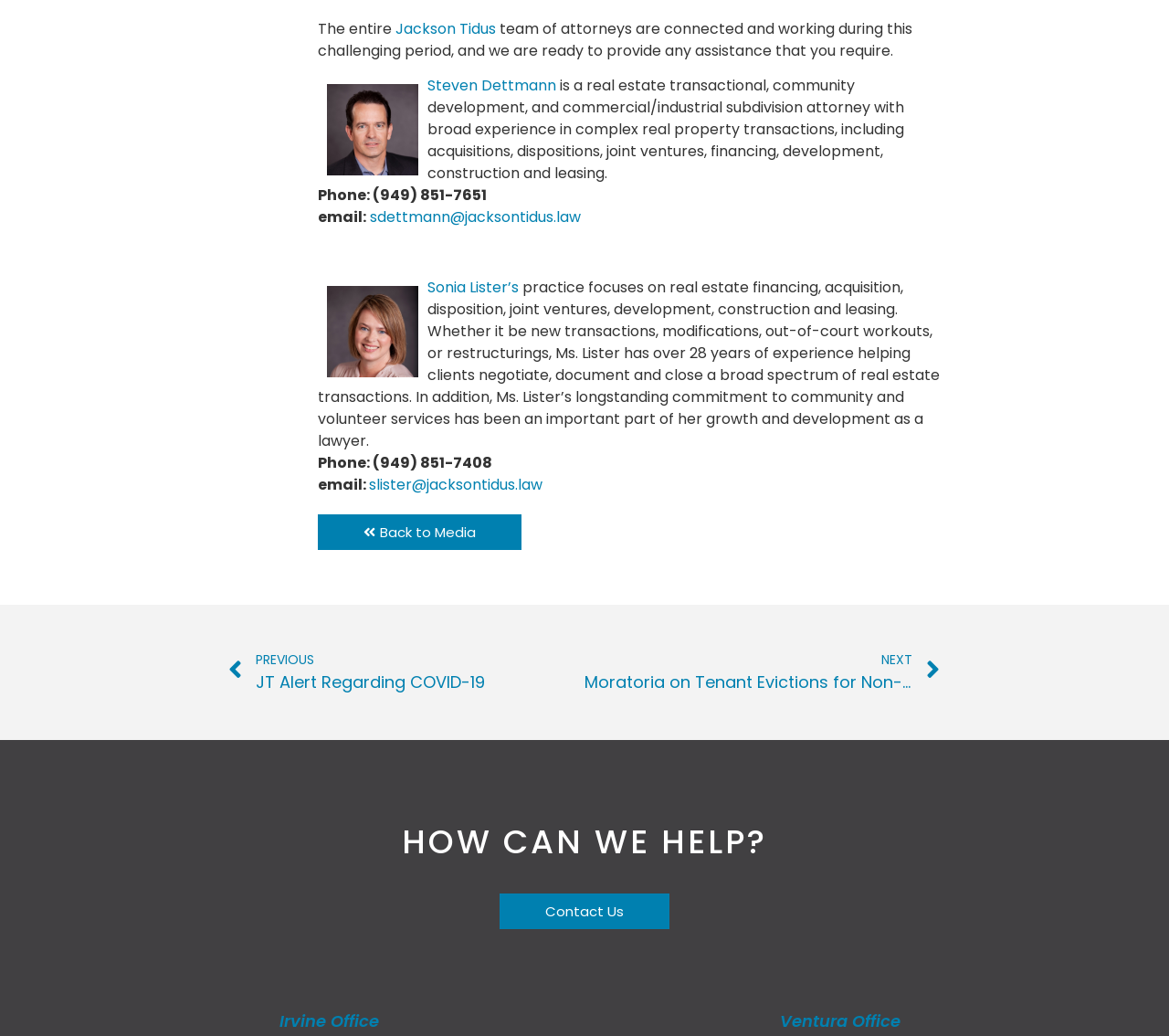Locate the bounding box coordinates of the clickable part needed for the task: "Click on Jackson Tidus".

[0.338, 0.017, 0.424, 0.037]